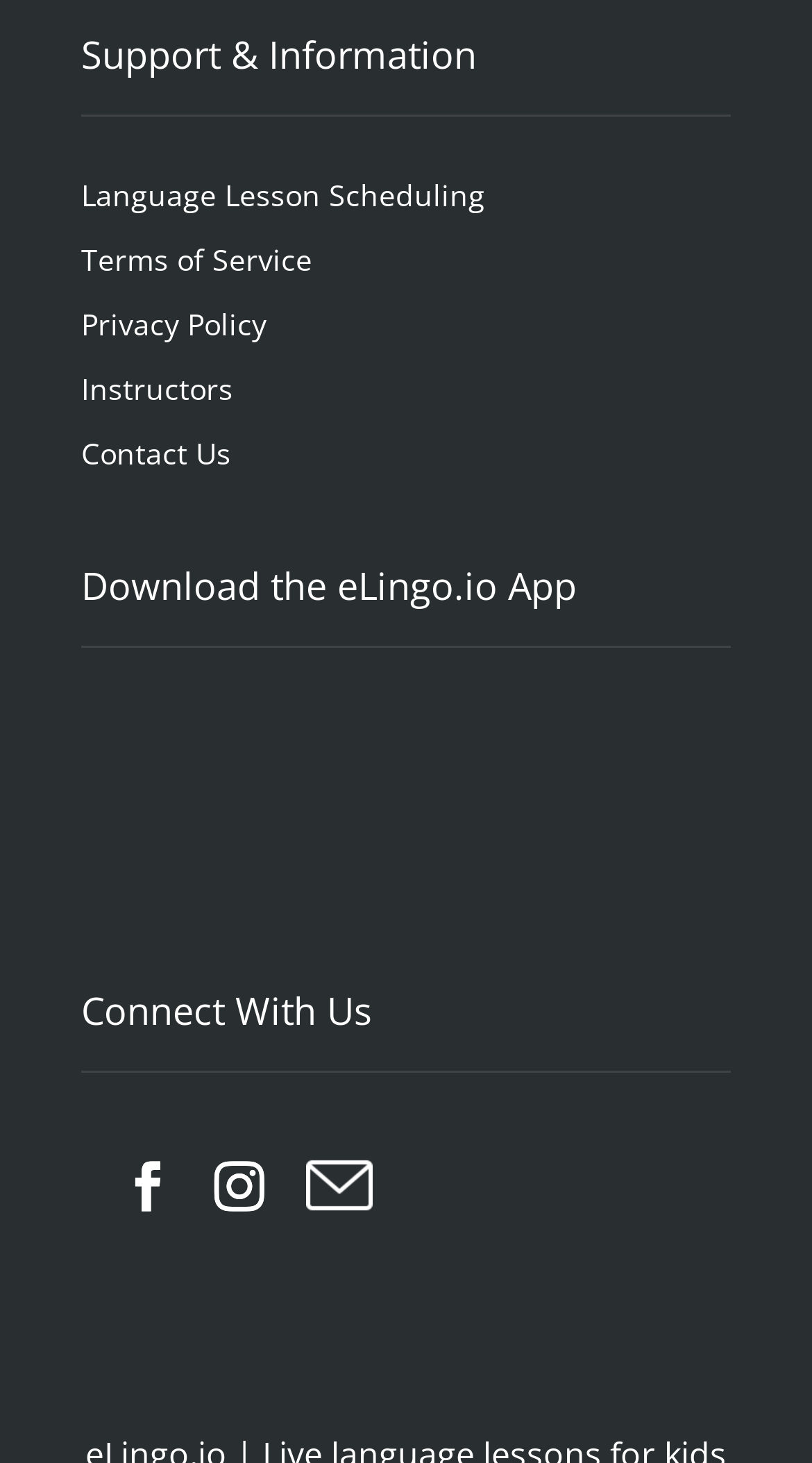Please determine the bounding box coordinates of the section I need to click to accomplish this instruction: "Download the eLingo.io App".

[0.1, 0.595, 0.485, 0.623]